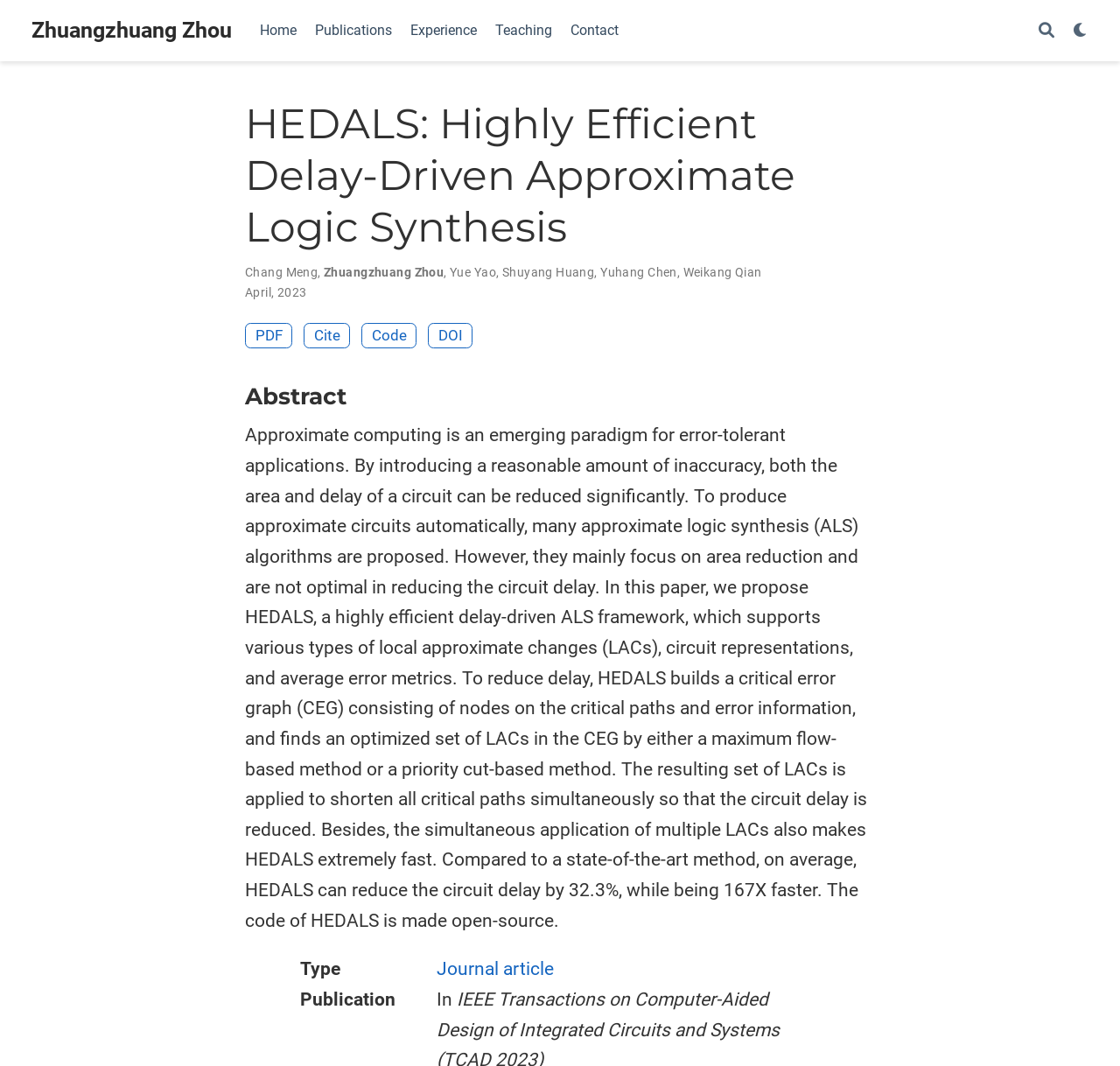Could you provide the bounding box coordinates for the portion of the screen to click to complete this instruction: "download the PDF"?

[0.219, 0.303, 0.261, 0.326]